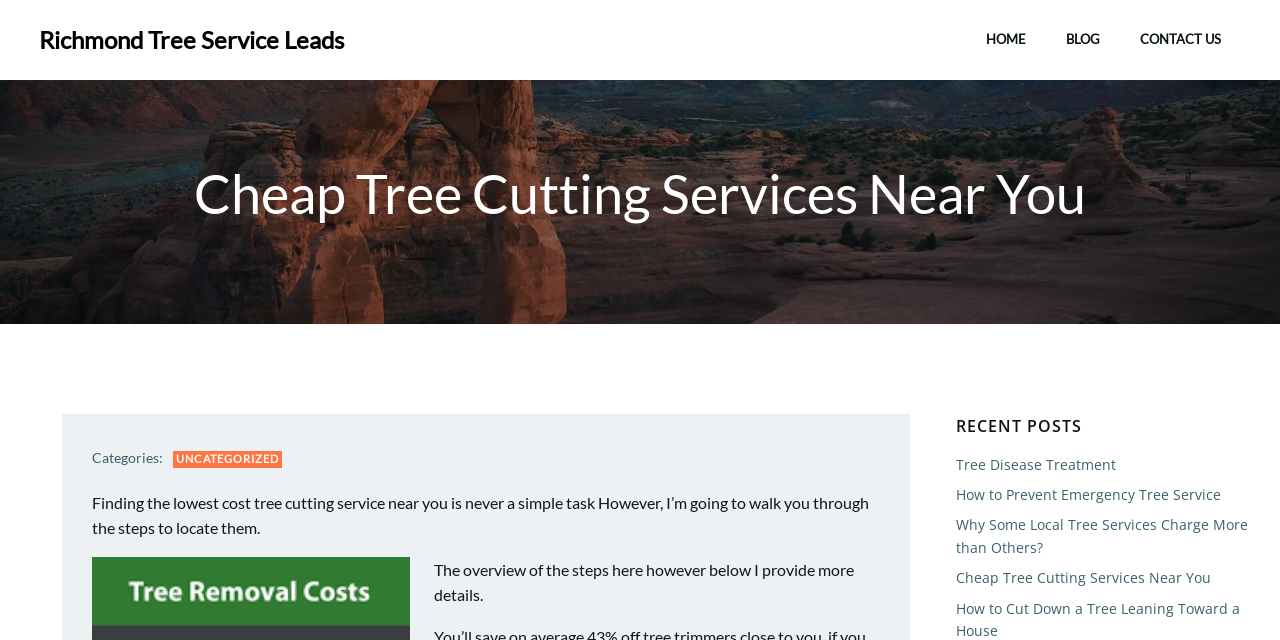Locate the bounding box coordinates of the element to click to perform the following action: 'go to homepage'. The coordinates should be given as four float values between 0 and 1, in the form of [left, top, right, bottom].

[0.77, 0.047, 0.802, 0.078]